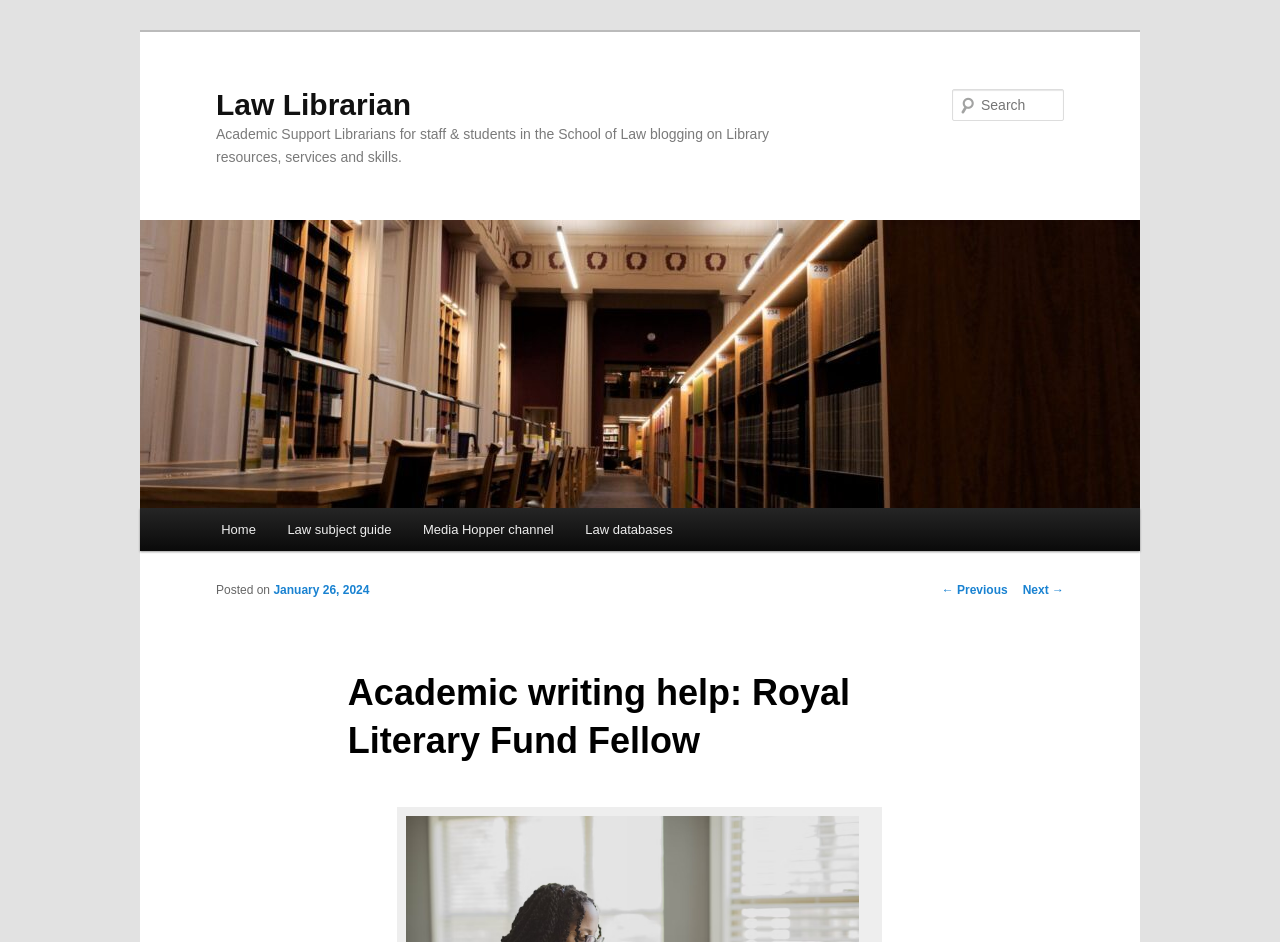Using the provided element description: "Law subject guide", determine the bounding box coordinates of the corresponding UI element in the screenshot.

[0.212, 0.539, 0.318, 0.585]